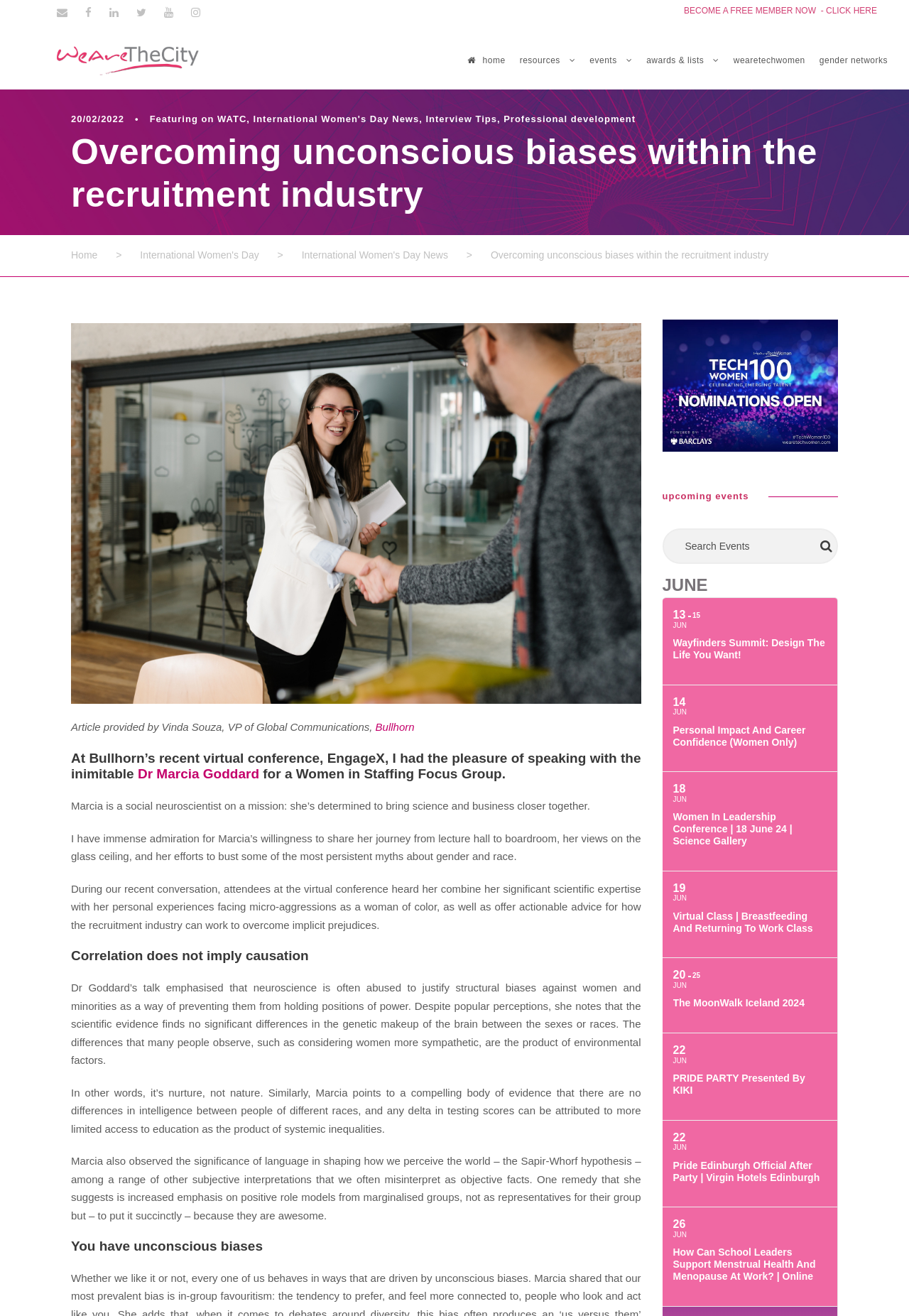Please determine the bounding box coordinates of the section I need to click to accomplish this instruction: "Search for events".

[0.729, 0.402, 0.922, 0.429]